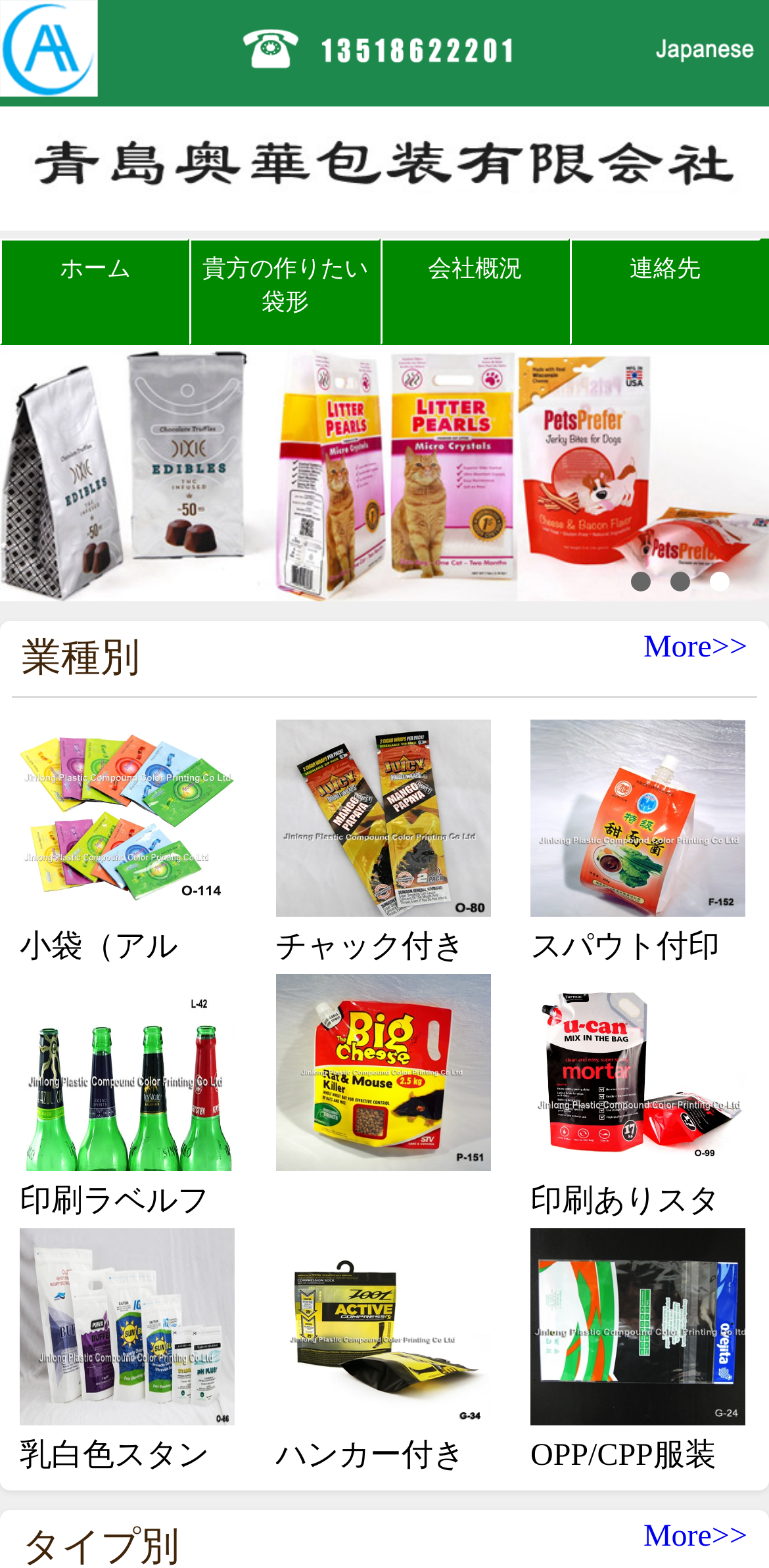Respond with a single word or phrase to the following question: Are there any images on the webpage?

Yes